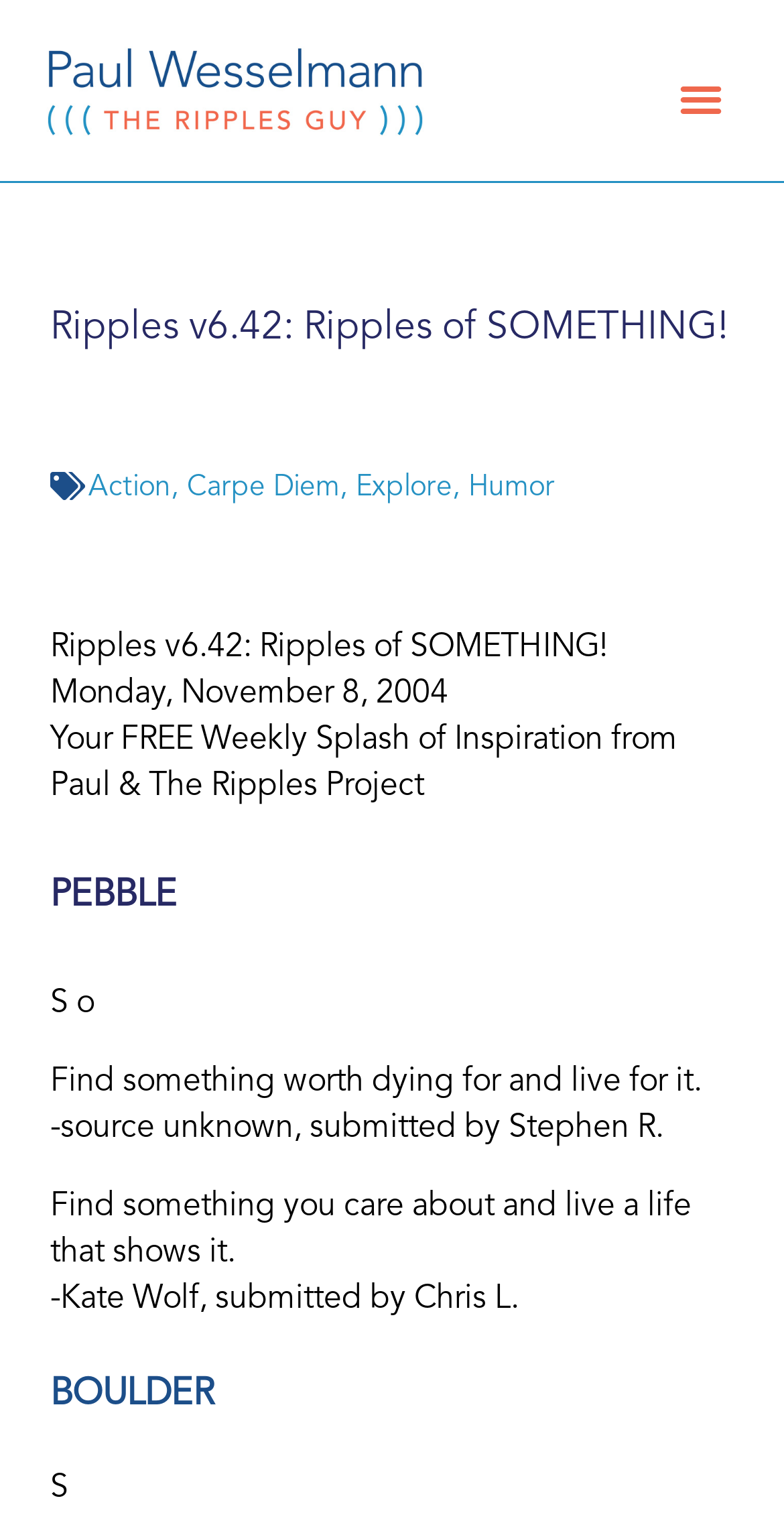Determine the title of the webpage and give its text content.

Ripples v6.42: Ripples of SOMETHING!